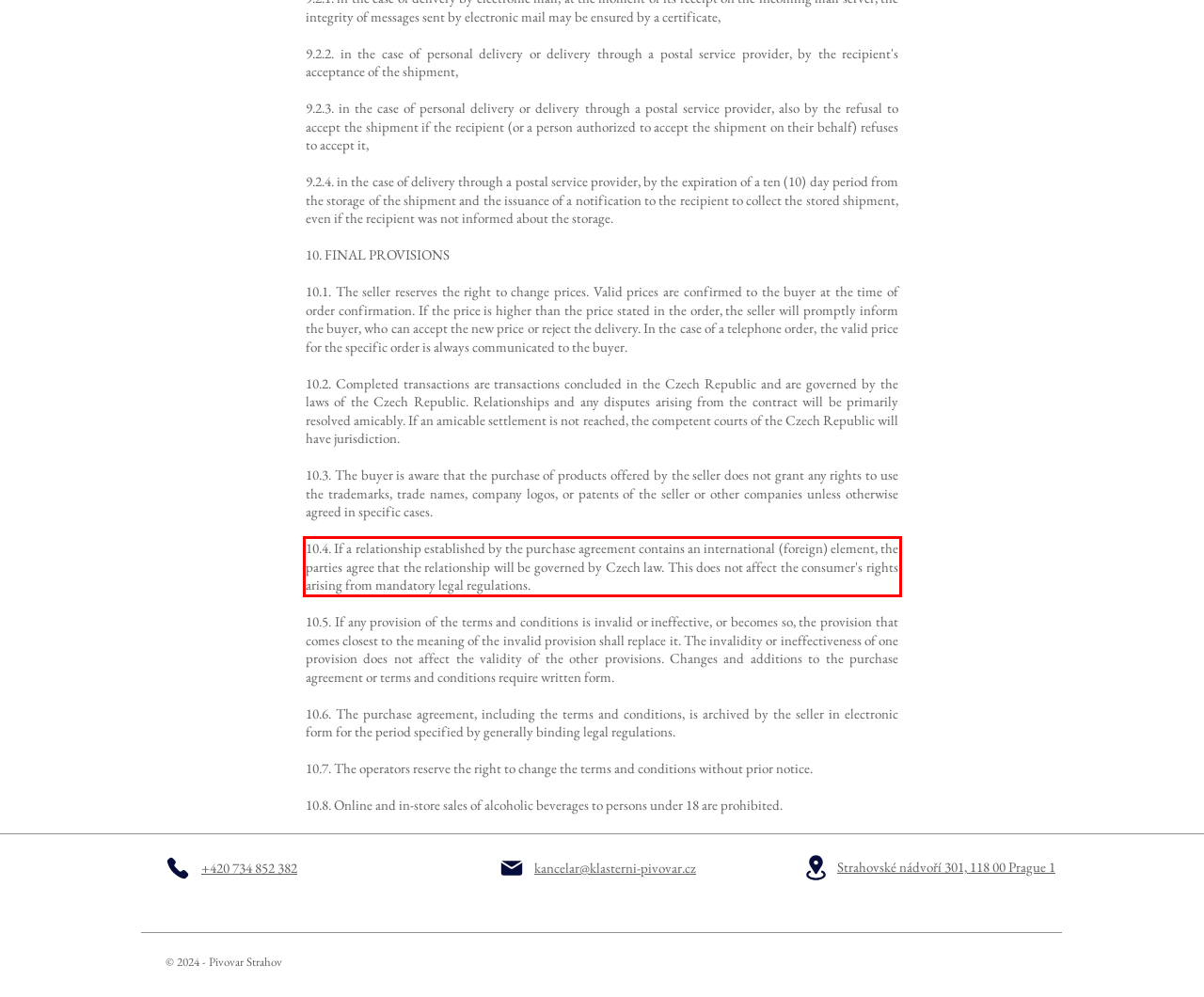The screenshot provided shows a webpage with a red bounding box. Apply OCR to the text within this red bounding box and provide the extracted content.

10.4. If a relationship established by the purchase agreement contains an international (foreign) element, the parties agree that the relationship will be governed by Czech law. This does not affect the consumer's rights arising from mandatory legal regulations.